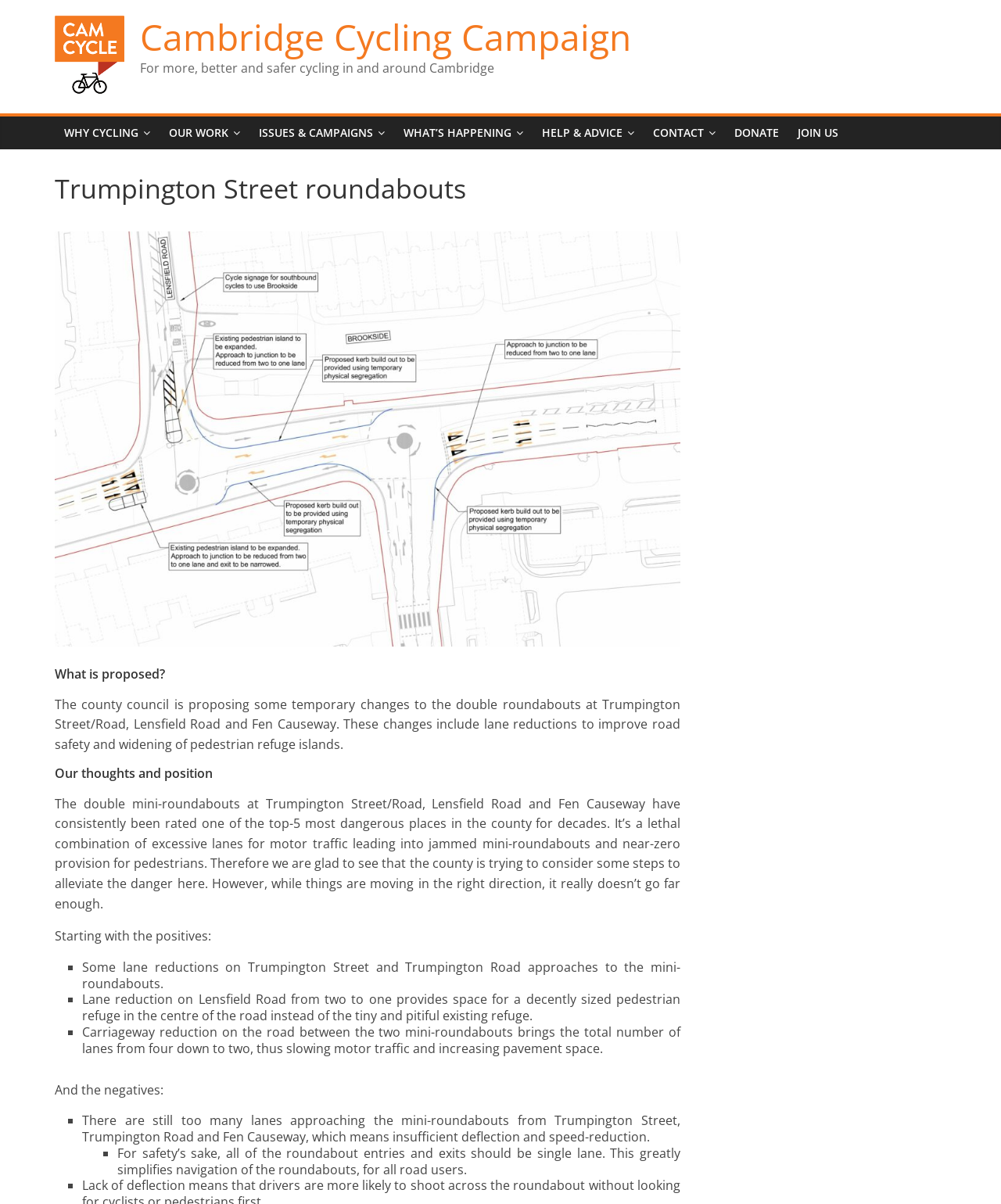Please identify the bounding box coordinates of the element I should click to complete this instruction: 'Join the 'Cambridge Cycling Campaign''. The coordinates should be given as four float numbers between 0 and 1, like this: [left, top, right, bottom].

[0.788, 0.097, 0.847, 0.124]